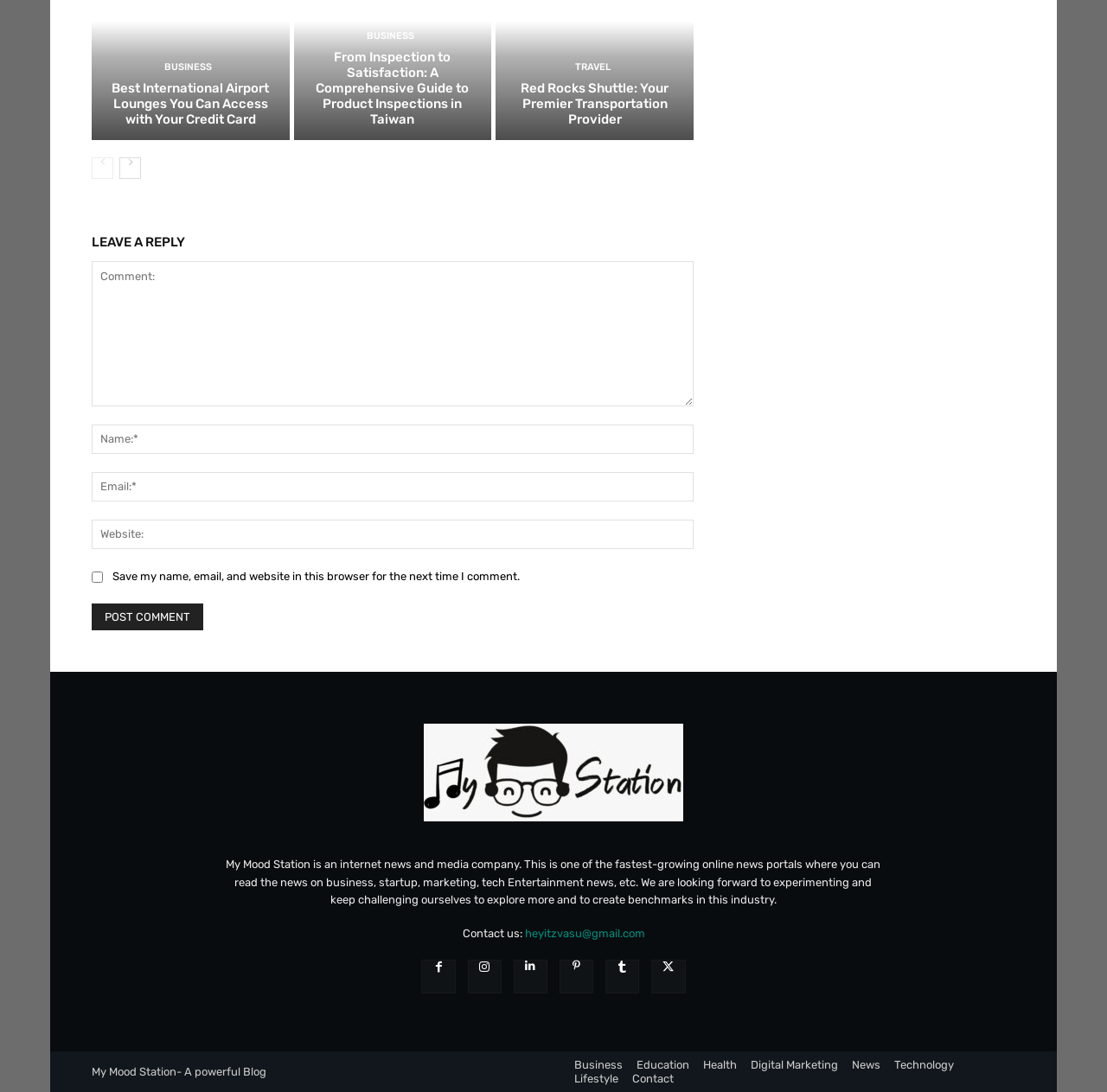Please determine the bounding box coordinates for the UI element described here. Use the format (top-left x, top-left y, bottom-right x, bottom-right y) with values bounded between 0 and 1: name="submit" value="Post Comment"

[0.083, 0.552, 0.184, 0.577]